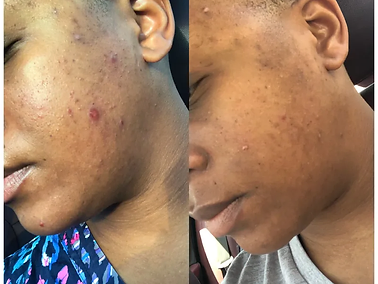What is the purpose of the Acne Bootcamp program?
Analyze the image and provide a thorough answer to the question.

According to the caption, the Acne Bootcamp program aims to provide effective skincare solutions for individuals suffering from acne, as exemplified by the transformation shown in the image.